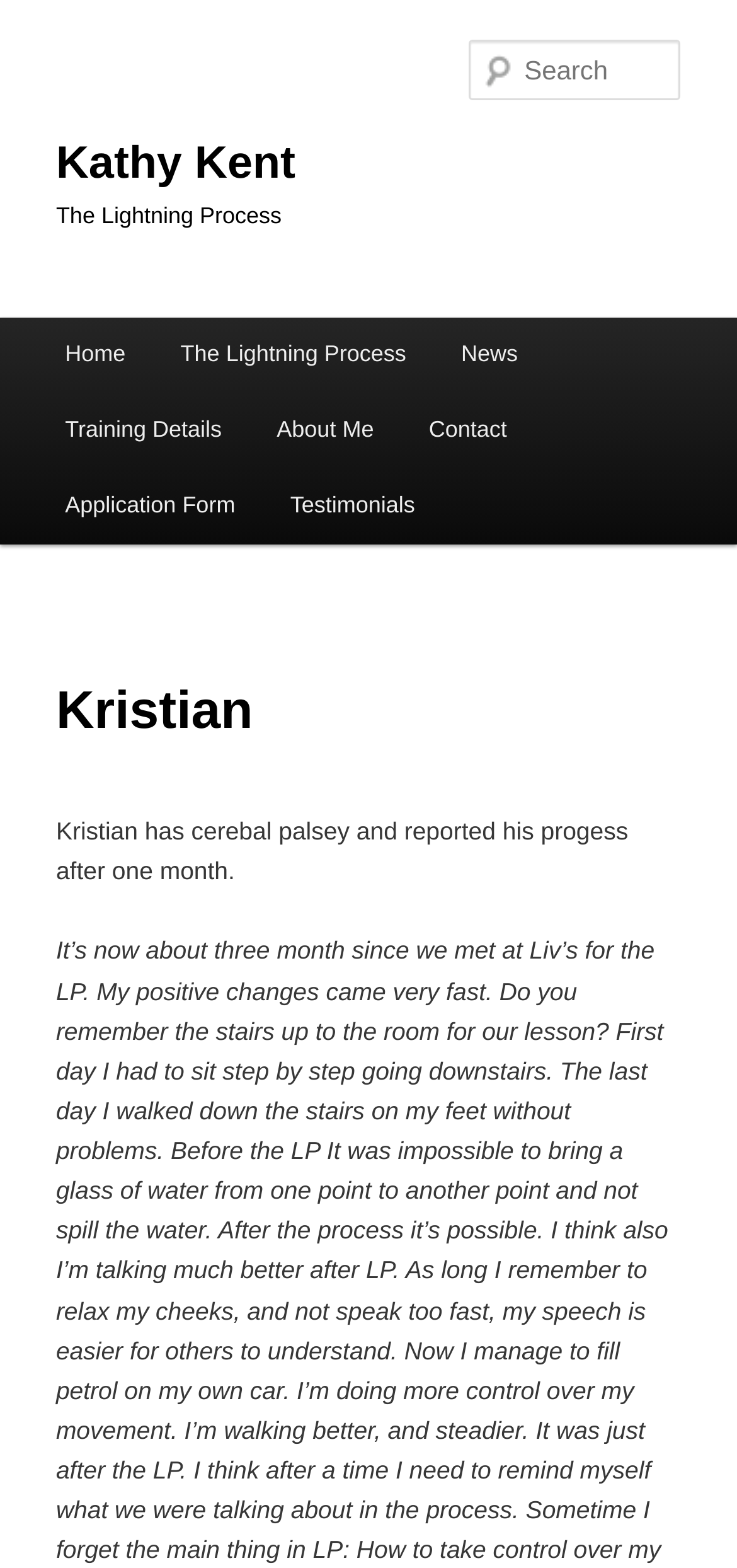Analyze the image and answer the question with as much detail as possible: 
What is the name of the process mentioned on the webpage?

I found this information by looking at the heading element with text 'The Lightning Process' which is located at [0.076, 0.127, 0.924, 0.15].